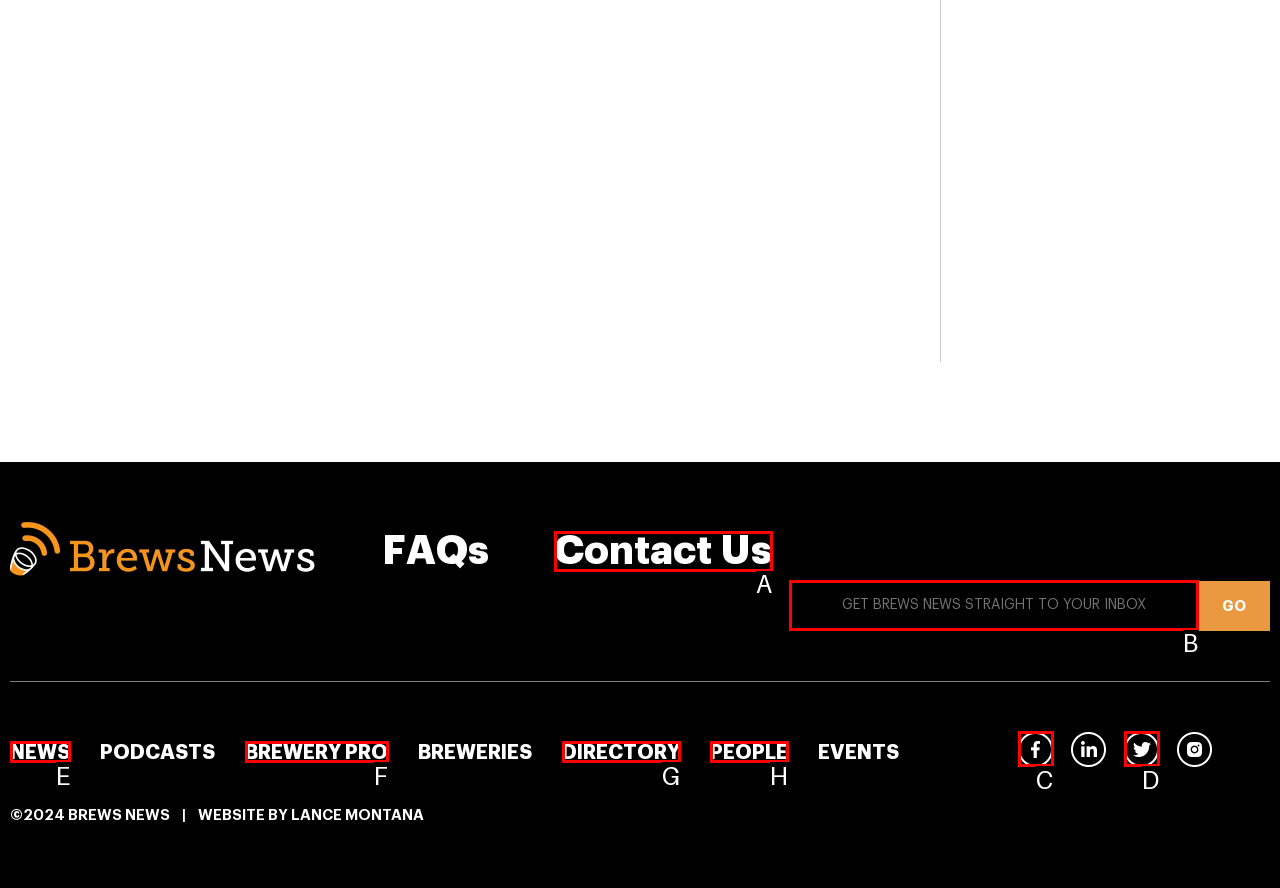Indicate which UI element needs to be clicked to fulfill the task: Subscribe to the newsletter
Answer with the letter of the chosen option from the available choices directly.

B